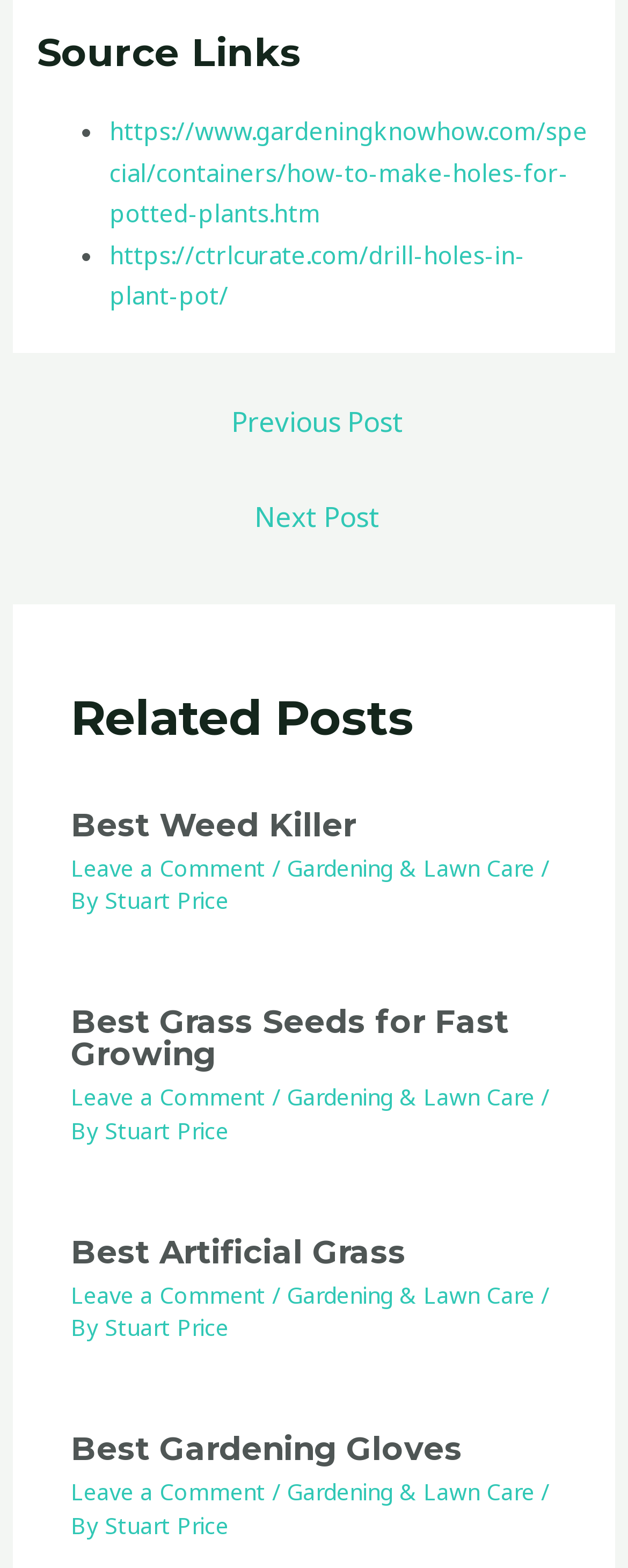Please identify the bounding box coordinates of the clickable element to fulfill the following instruction: "Read the article about the best weed killer". The coordinates should be four float numbers between 0 and 1, i.e., [left, top, right, bottom].

[0.113, 0.516, 0.887, 0.536]